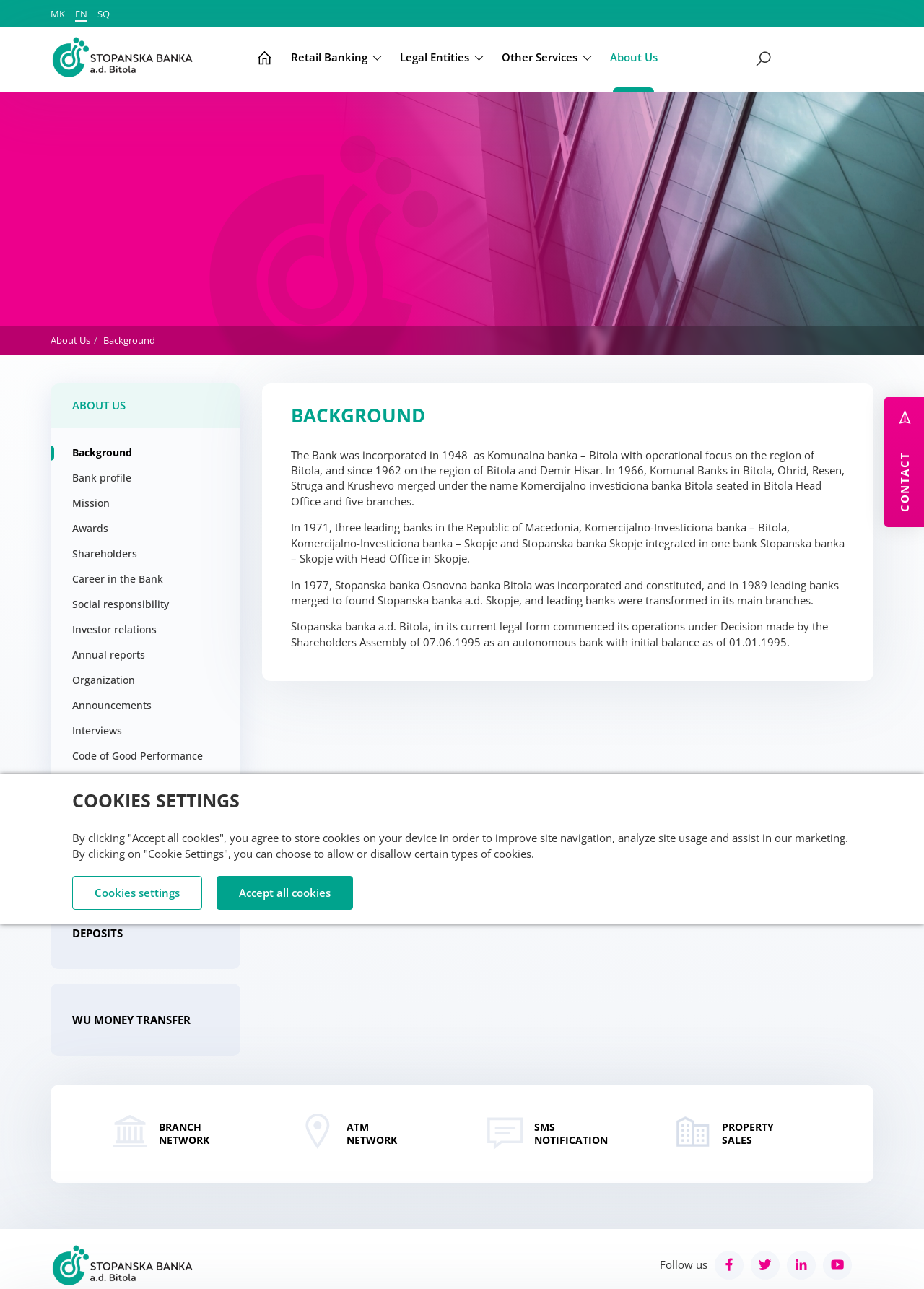How many social media platforms are listed at the bottom of the page?
Refer to the image and give a detailed response to the question.

I counted the social media platforms listed at the bottom of the page and found four: Facebook, Twitter, LinkedIn, and Youtube.